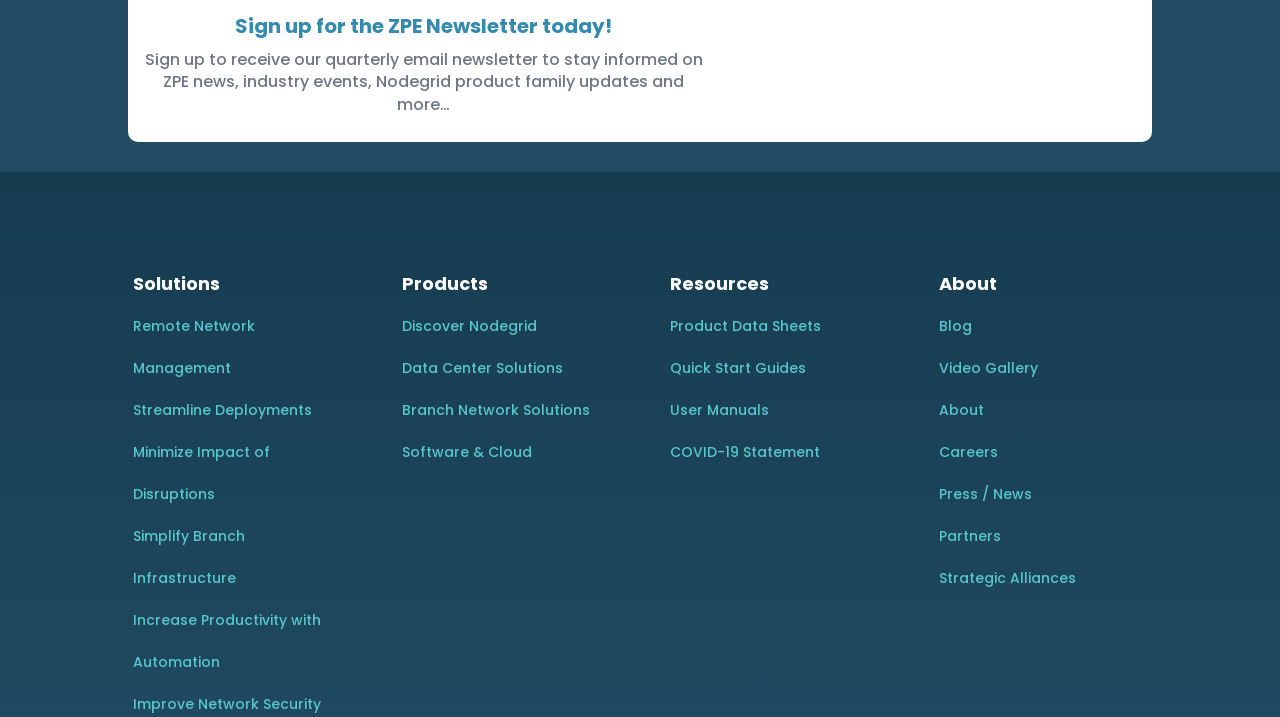Determine the bounding box for the UI element that matches this description: "About".

[0.734, 0.538, 0.769, 0.605]